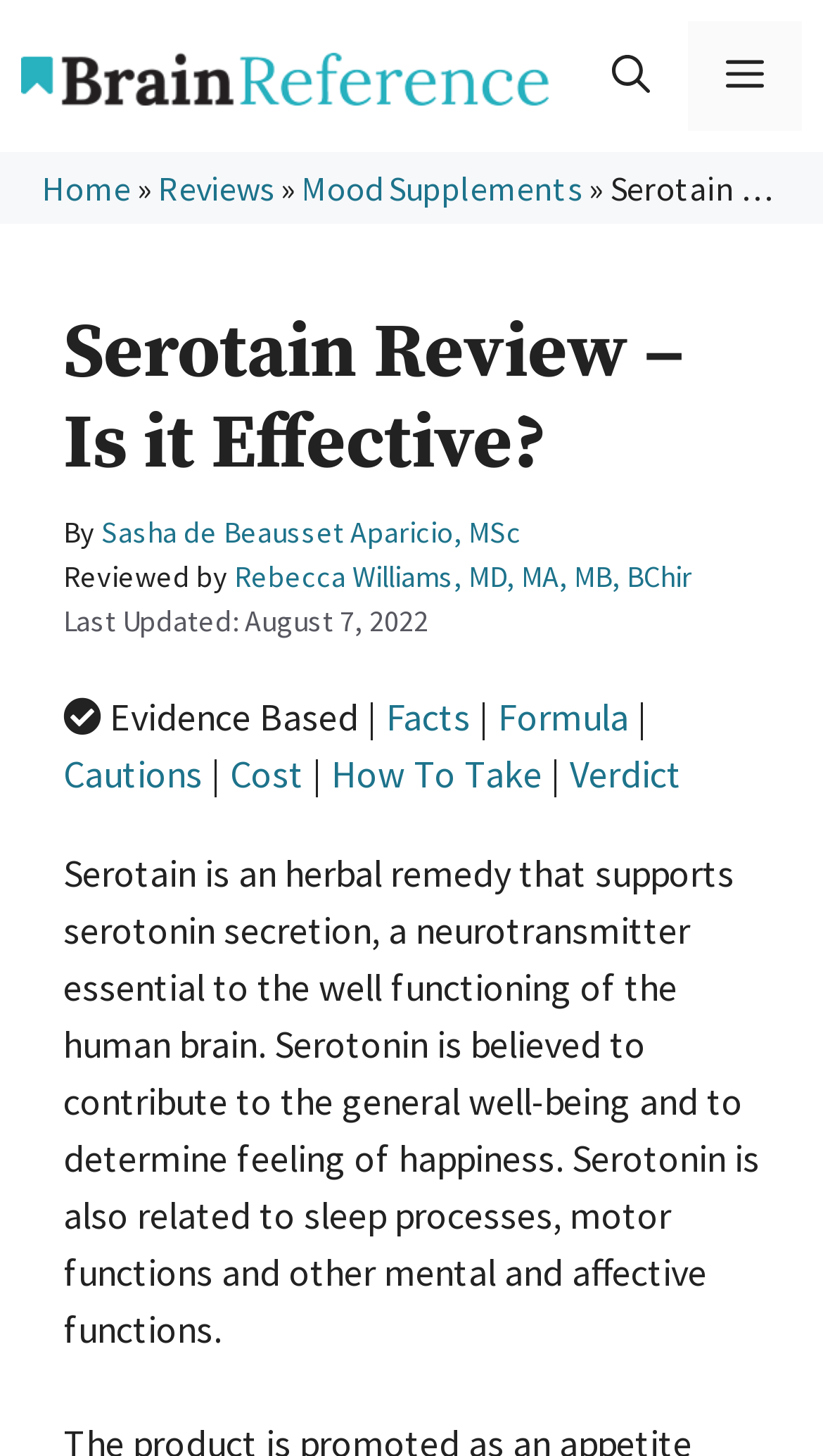Determine the coordinates of the bounding box for the clickable area needed to execute this instruction: "Go to the 'Reviews' page".

[0.192, 0.115, 0.333, 0.144]